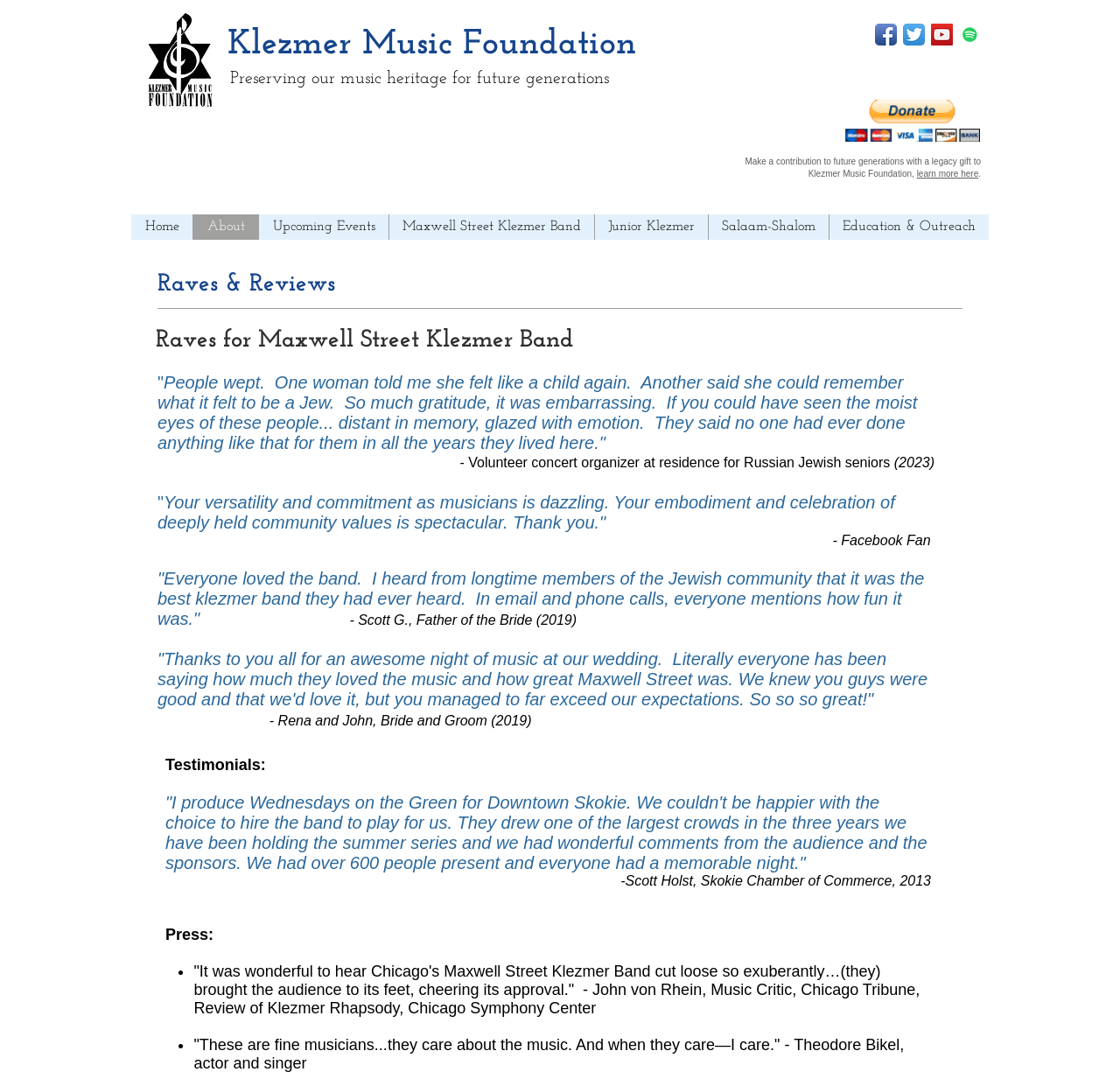Please determine the bounding box coordinates for the UI element described as: "Upcoming Events".

[0.23, 0.199, 0.347, 0.222]